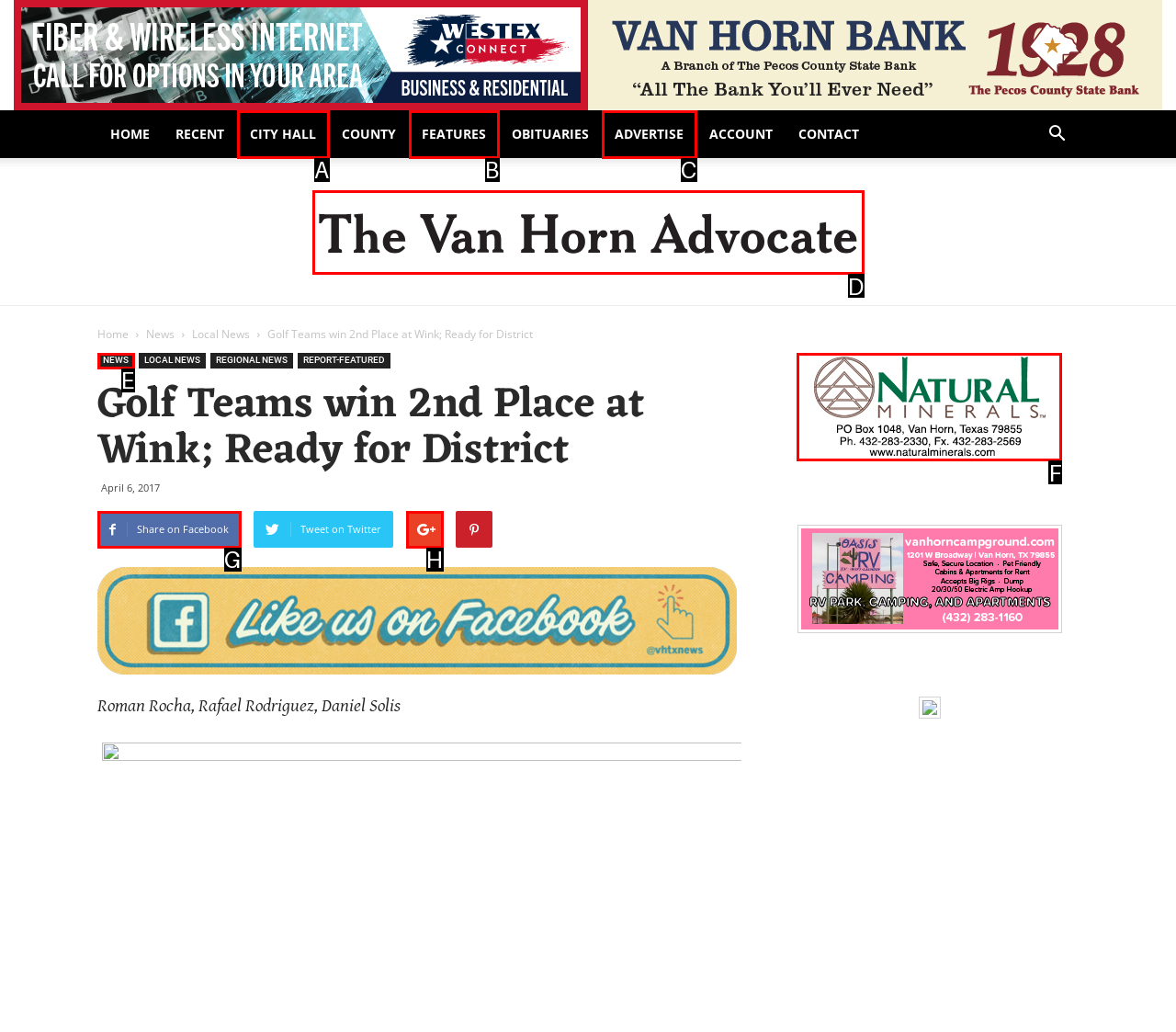Identify the correct UI element to click on to achieve the task: View the image. Provide the letter of the appropriate element directly from the available choices.

F